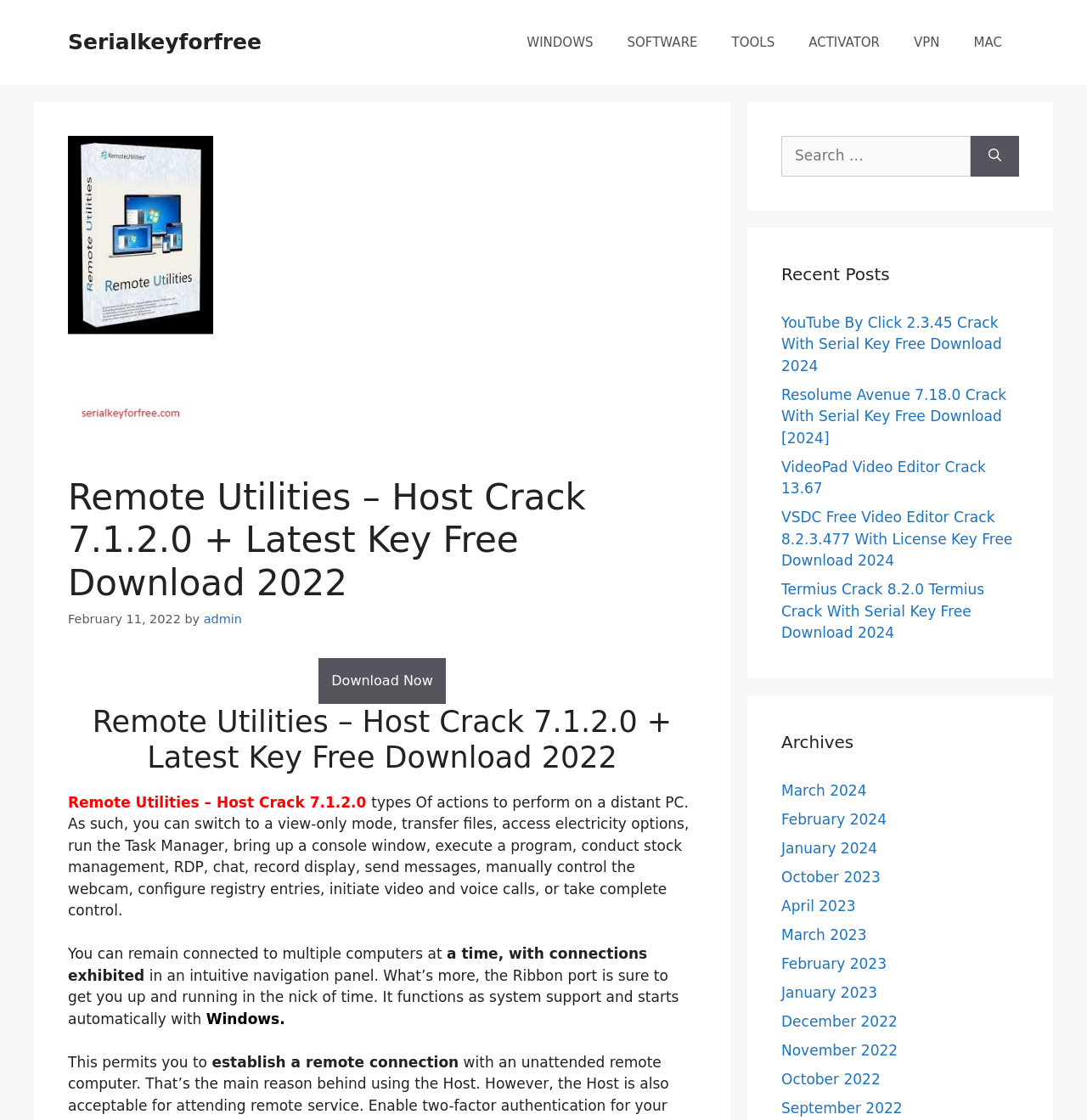Give a one-word or phrase response to the following question: What is the name of the software being described?

Remote Utilities - Host Crack